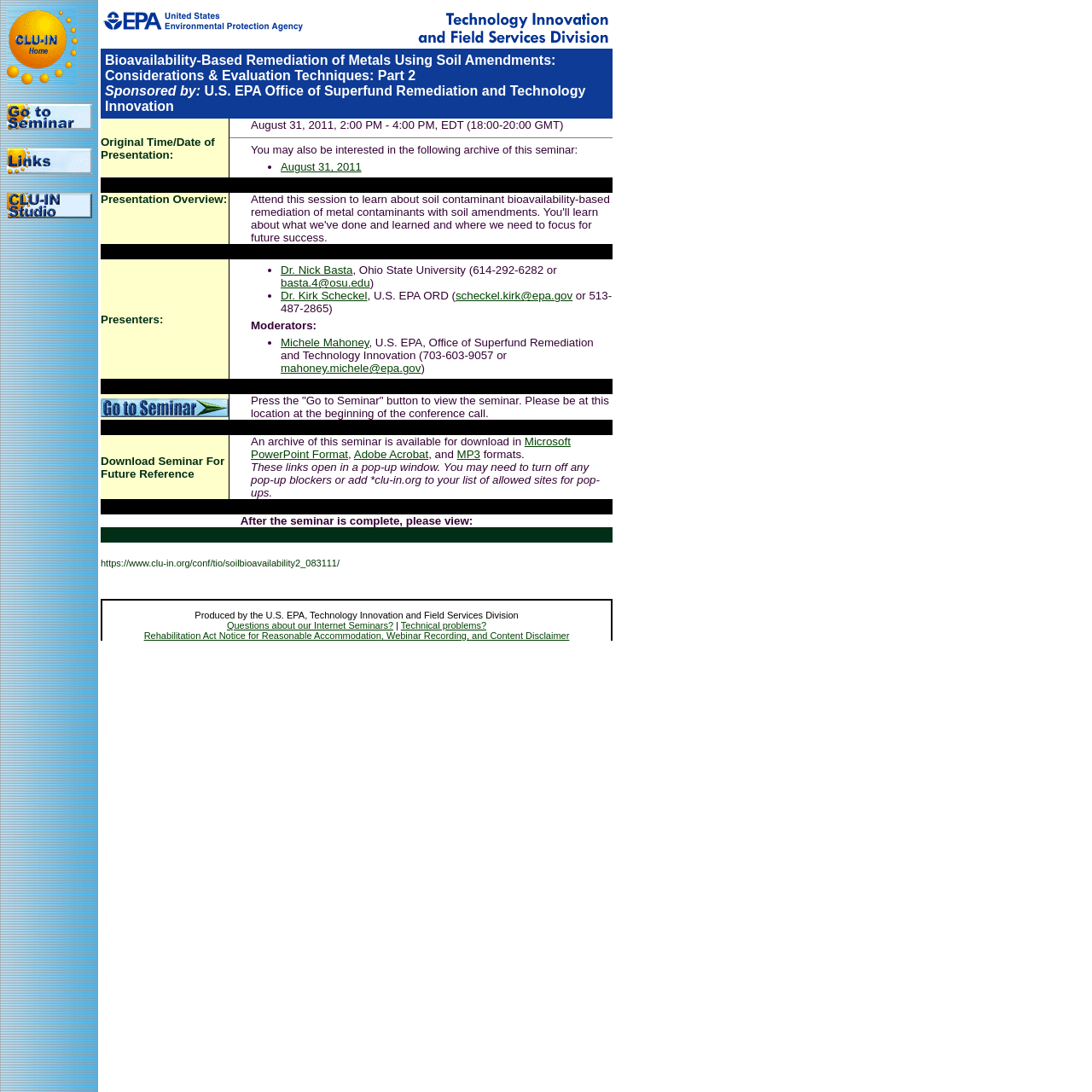What is the format of the downloadable seminar archive?
Could you answer the question in a detailed manner, providing as much information as possible?

The format of the downloadable seminar archive can be found in the 'Download Seminar For Future Reference' section, which mentions that the archive is available in Microsoft PowerPoint, Adobe Acrobat, and MP3 formats.